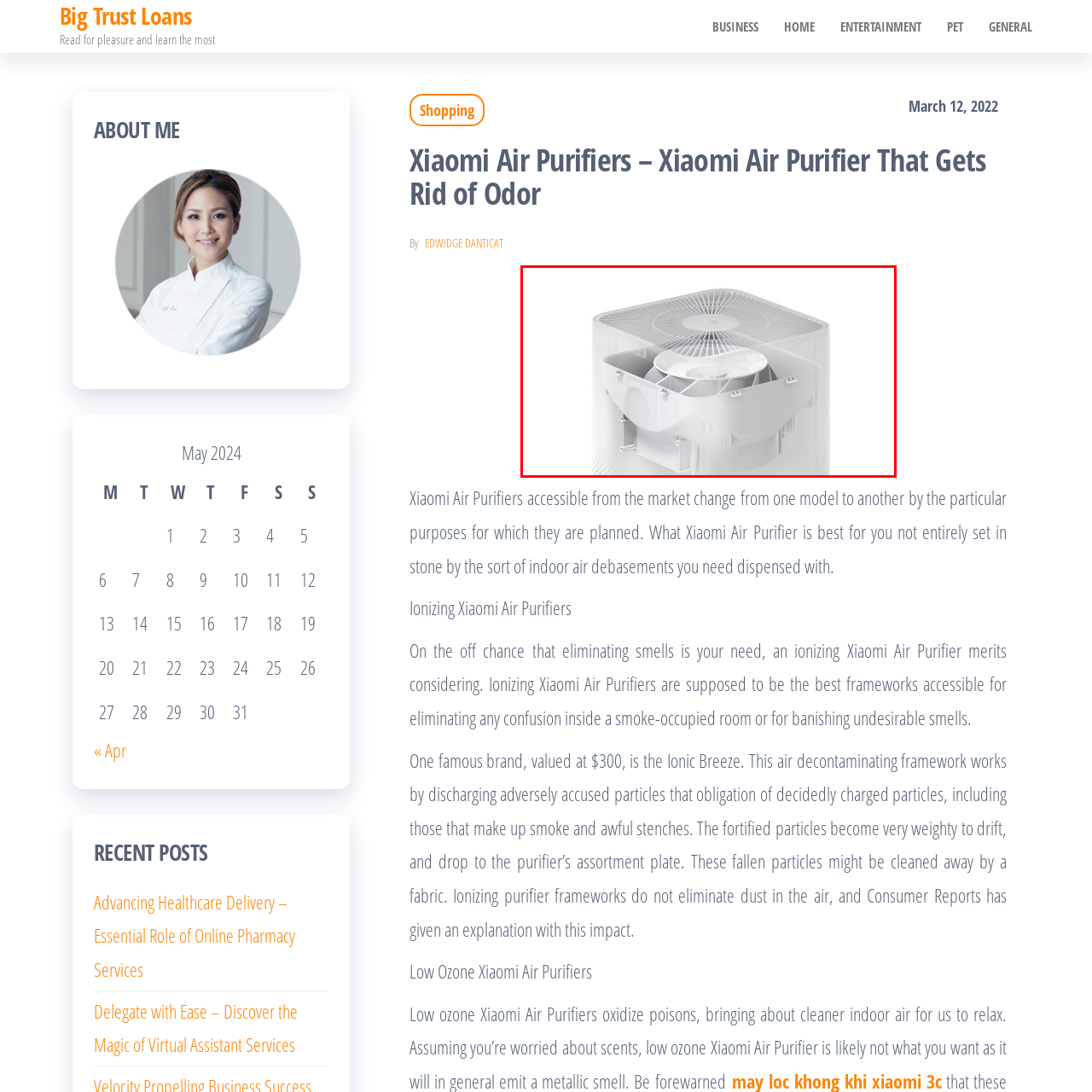Give an in-depth explanation of the image captured within the red boundary.

The image depicts a sleek and modern Xiaomi Air Purifier, showcasing its transparent design that highlights the internal components. Featuring a circular fan structure at the top, the purifier is engineered to efficiently circulate air, drawing in pollutants and odors. The minimalist aesthetic is complemented by a light color palette, creating a sophisticated addition to any indoor space. This model is part of Xiaomi's line of air purifiers, known for their effectiveness in removing indoor air contaminants, making them a practical choice for maintaining a fresh and healthy environment.